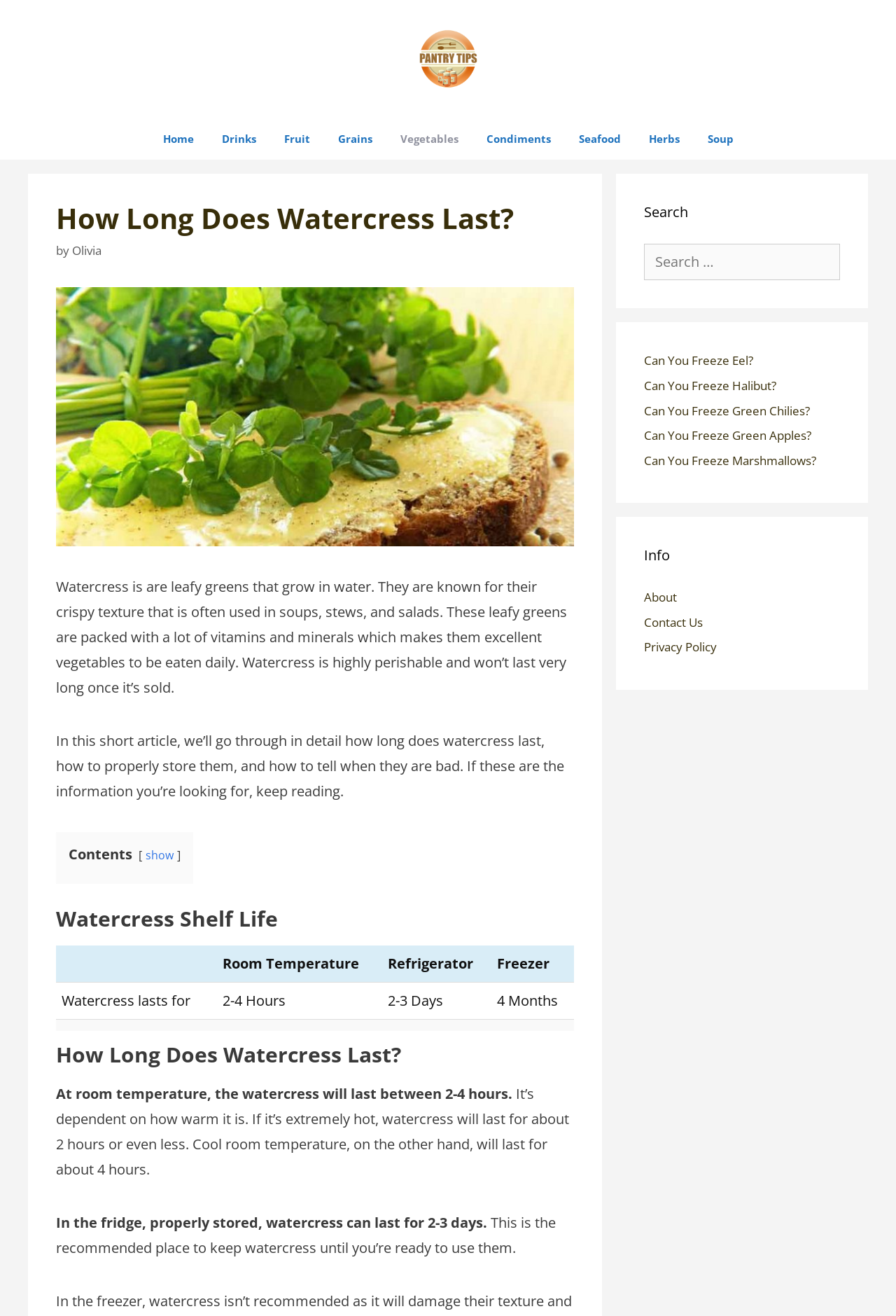Locate the coordinates of the bounding box for the clickable region that fulfills this instruction: "Click on the 'Vegetables' link".

[0.431, 0.09, 0.527, 0.122]